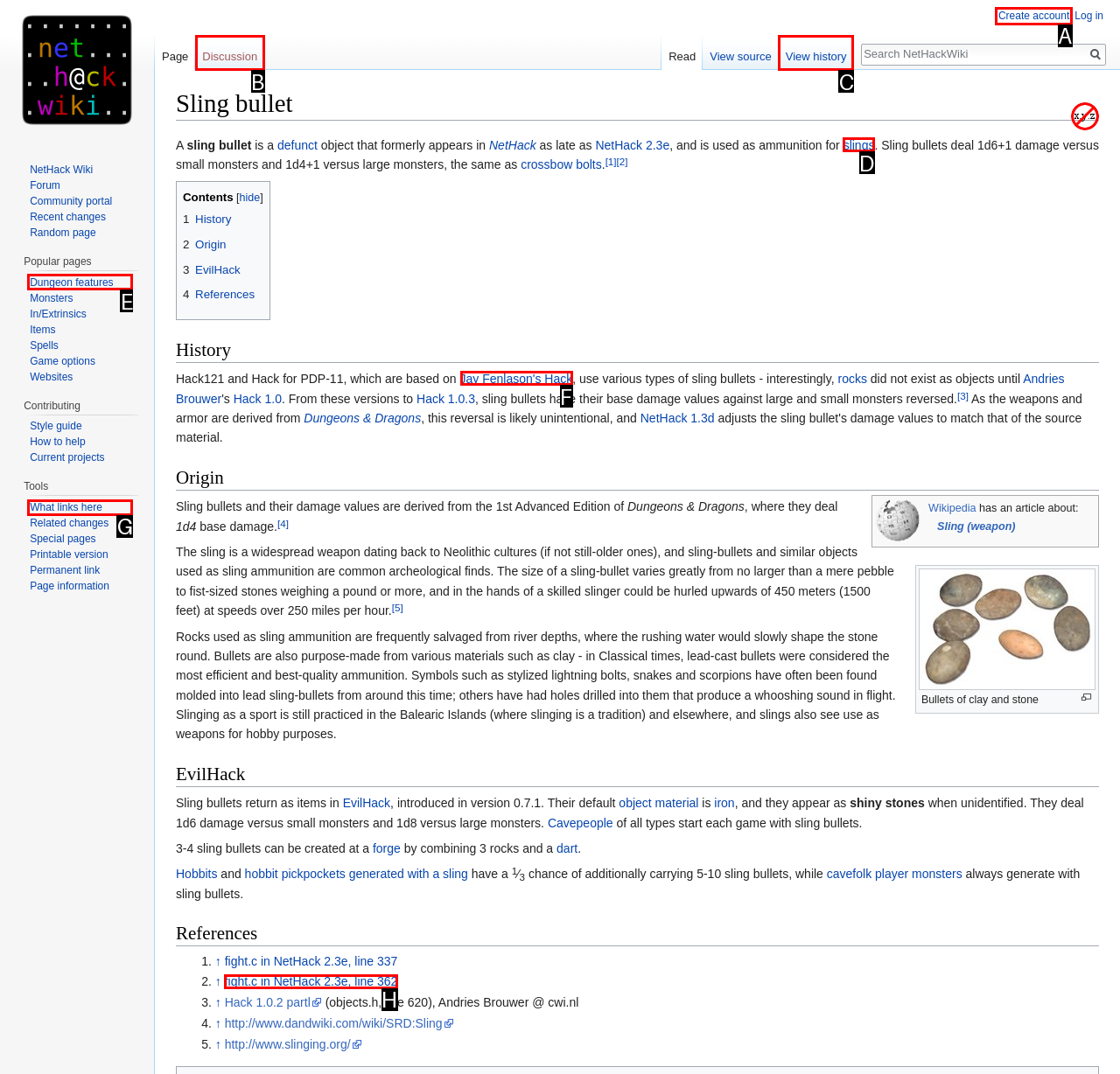Find the HTML element to click in order to complete this task: Click the 'Jay Fenlason's Hack' link
Answer with the letter of the correct option.

F